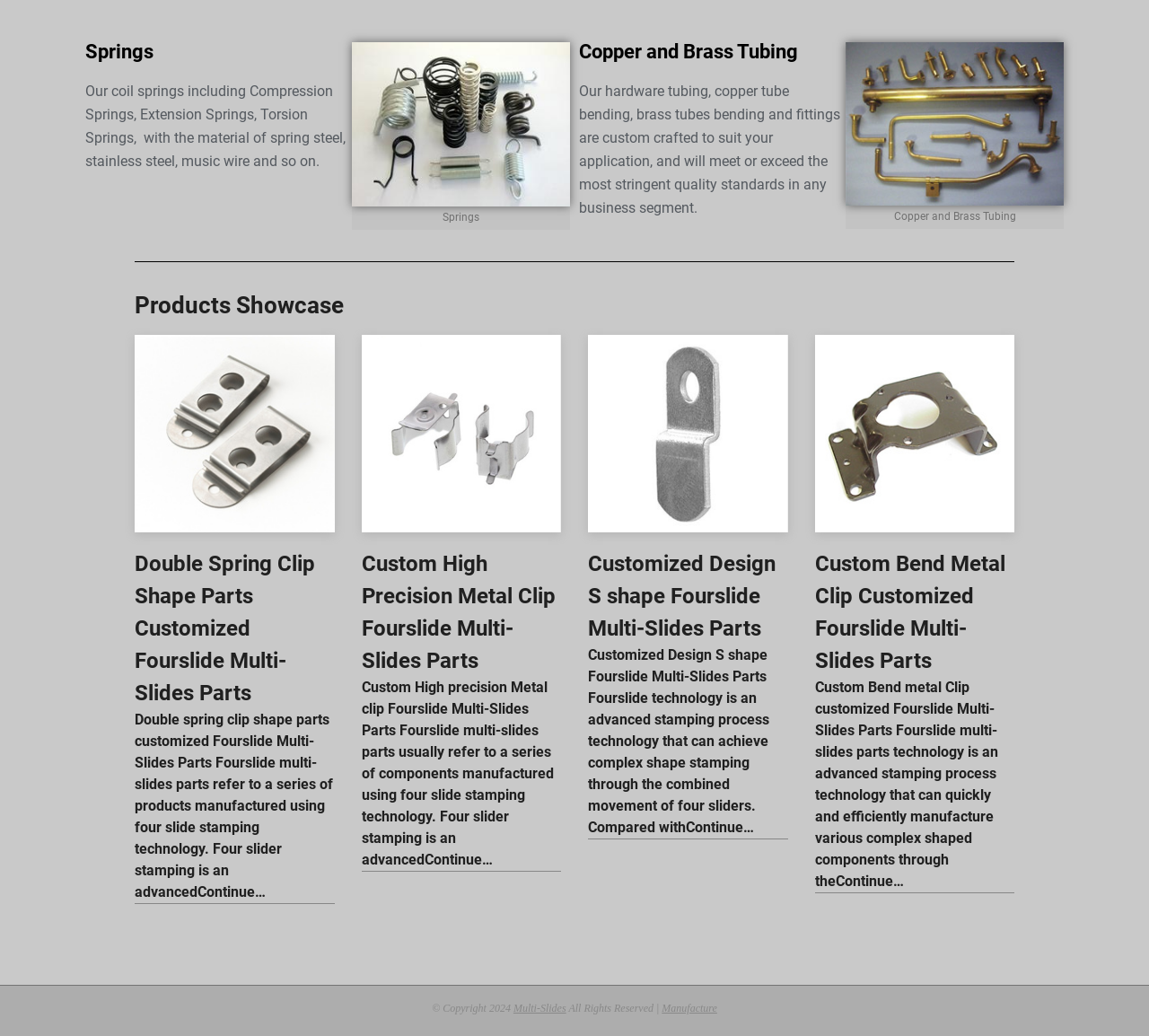Provide the bounding box coordinates, formatted as (top-left x, top-left y, bottom-right x, bottom-right y), with all values being floating point numbers between 0 and 1. Identify the bounding box of the UI element that matches the description: parent_node: Springs

[0.306, 0.041, 0.496, 0.2]